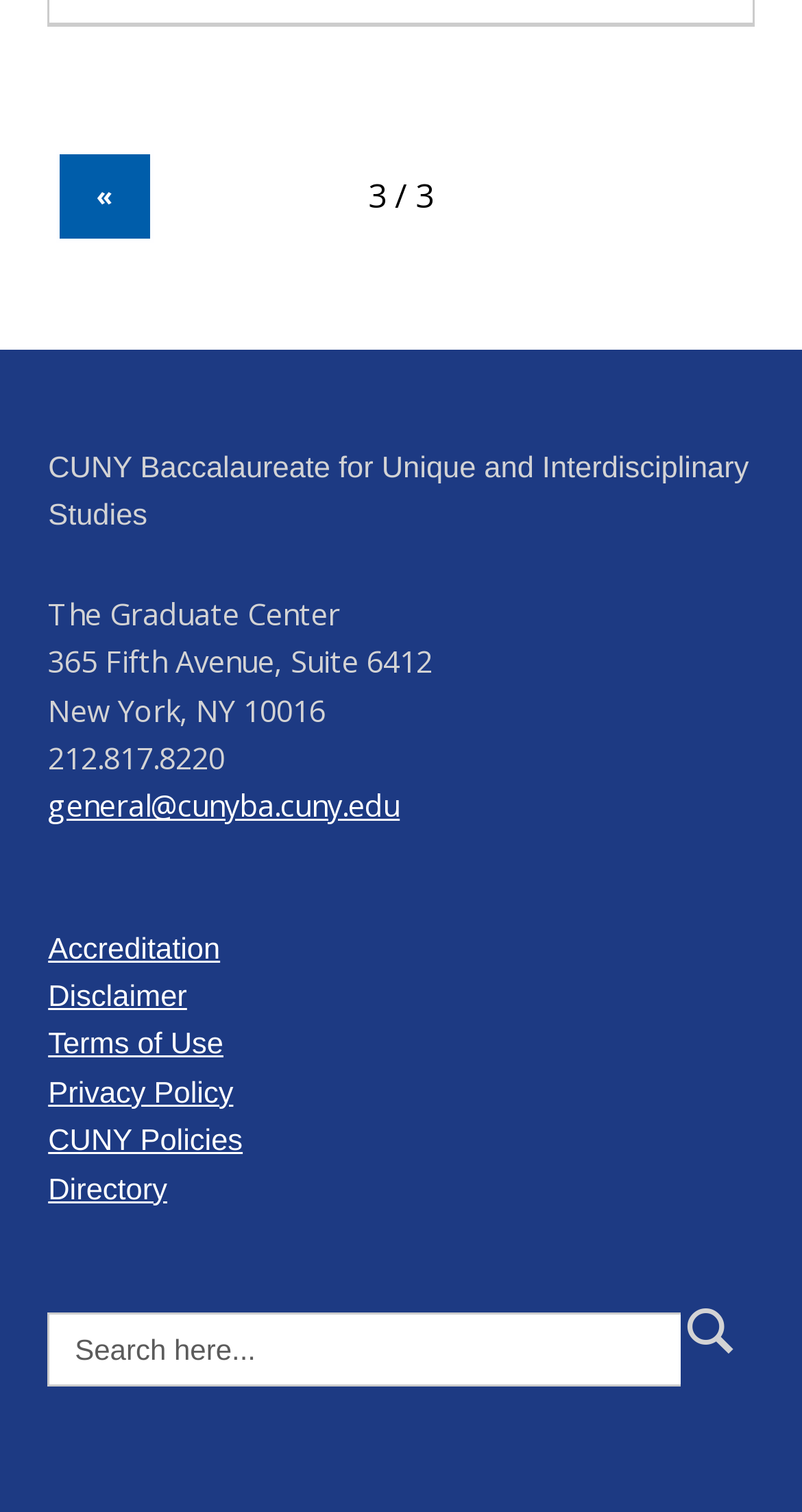Using the information in the image, could you please answer the following question in detail:
What is the name of the university?

The name of the university can be found in the navigation section, where it is written as 'CUNY Baccalaureate for Unique and Interdisciplinary Studies'.